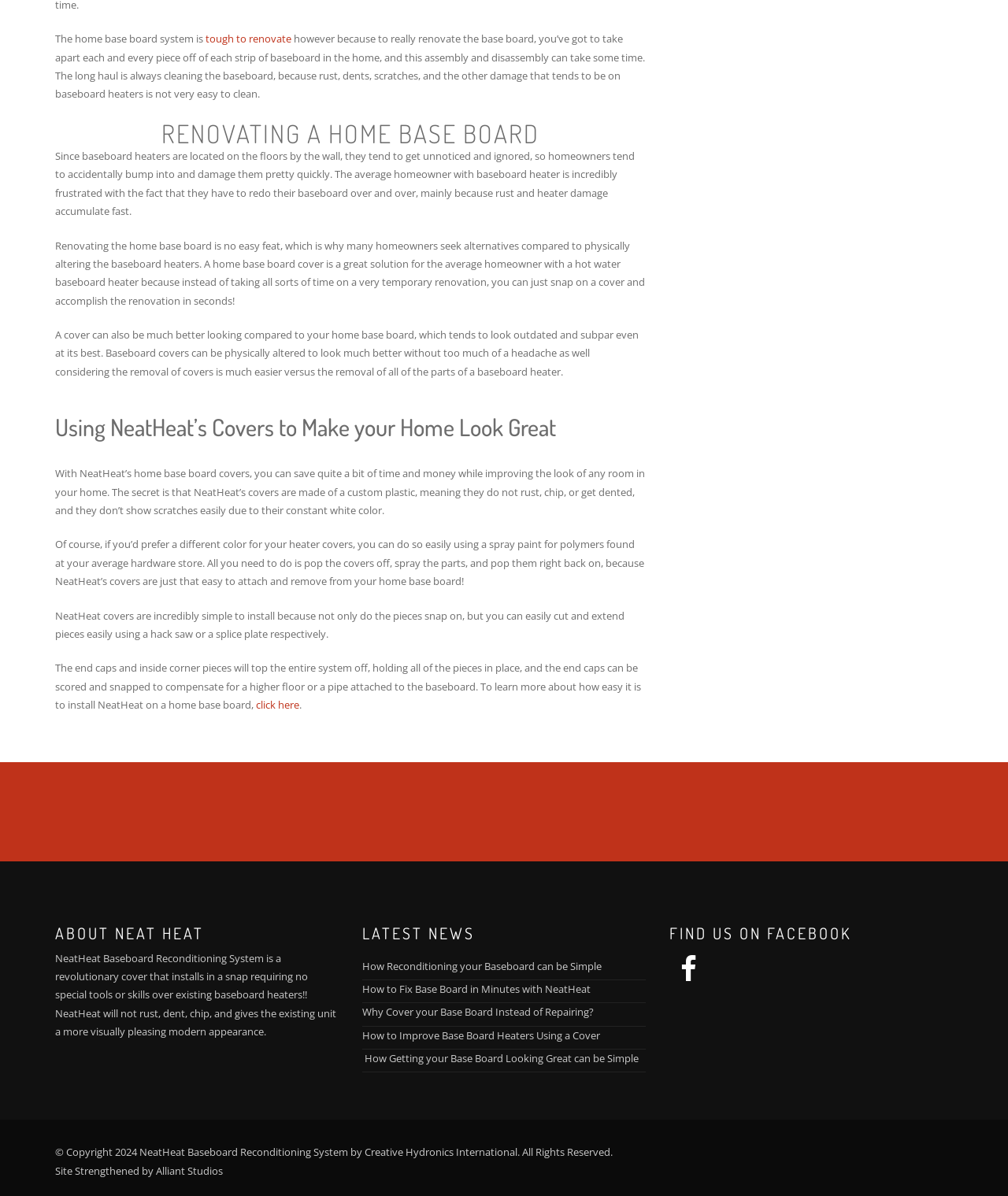Locate the bounding box coordinates of the UI element described by: "Alliant Studios". Provide the coordinates as four float numbers between 0 and 1, formatted as [left, top, right, bottom].

[0.155, 0.973, 0.221, 0.985]